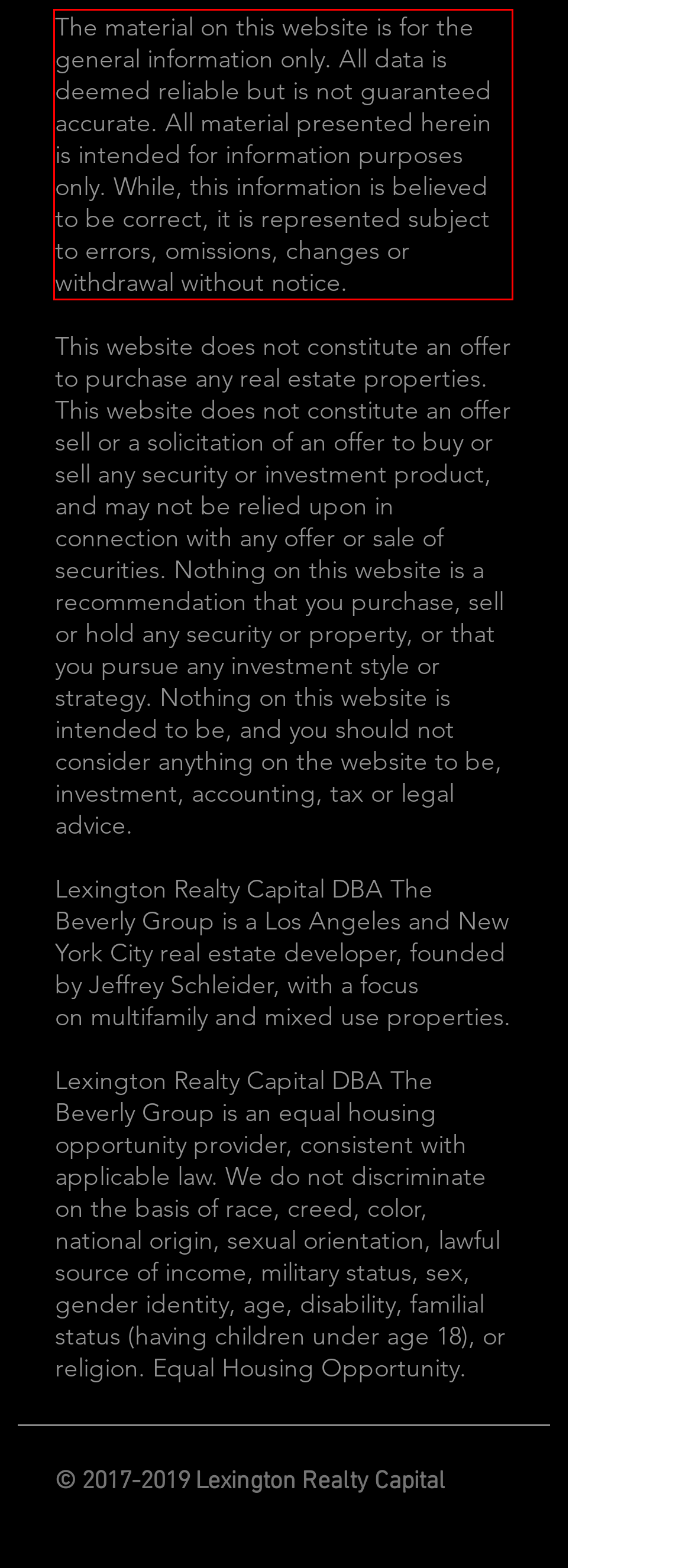Using OCR, extract the text content found within the red bounding box in the given webpage screenshot.

​The material on this website is for the general information only. All data is deemed reliable but is not guaranteed accurate. All material presented herein is intended for information purposes only. While, this information is believed to be correct, it is represented subject to errors, omissions, changes or withdrawal without notice.